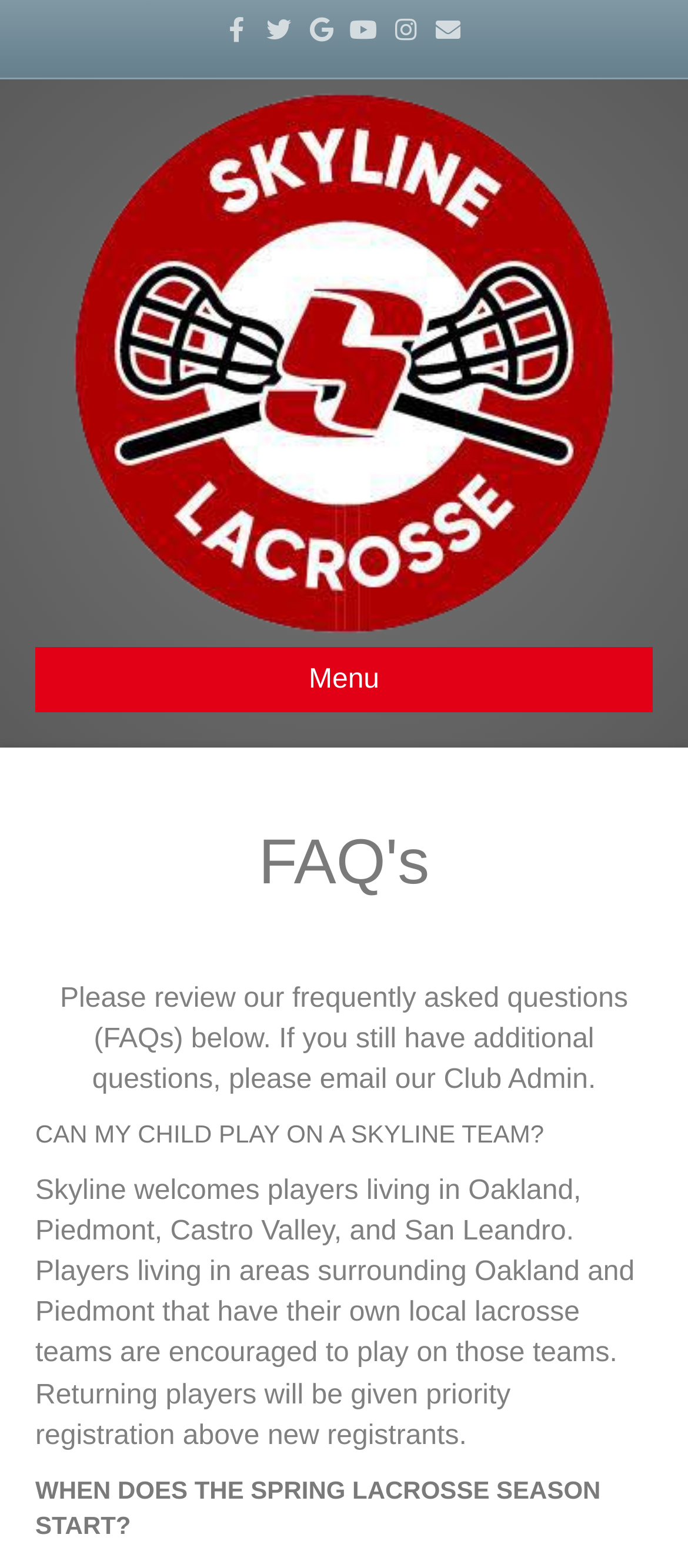Identify the bounding box coordinates of the clickable region to carry out the given instruction: "Open Skyline Lacrosse Club homepage".

[0.087, 0.222, 0.913, 0.241]